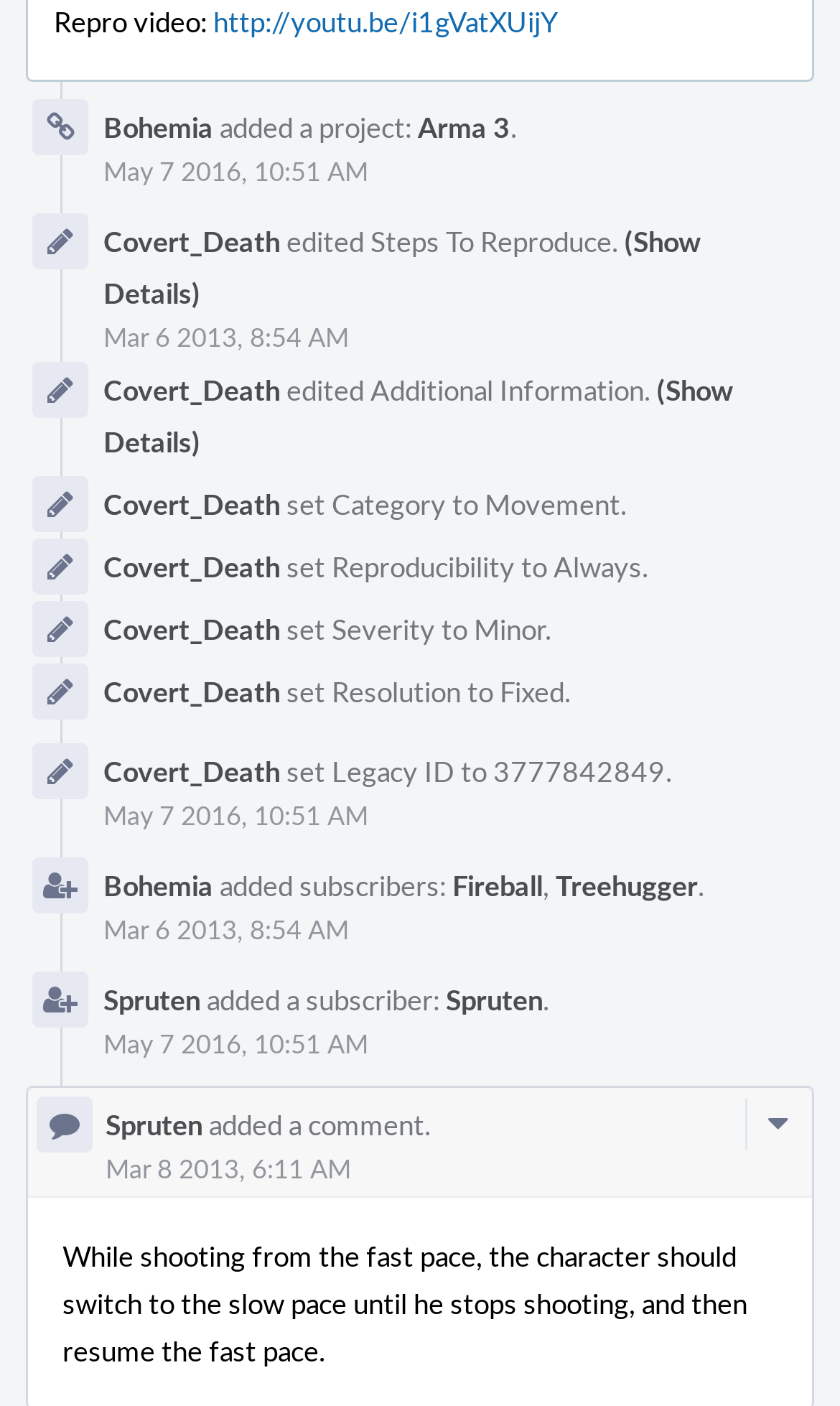Refer to the image and offer a detailed explanation in response to the question: What is the reproducibility of the issue?

I found the answer by looking at the text 'set Reproducibility to Always.' which indicates that the reproducibility of the issue is Always.